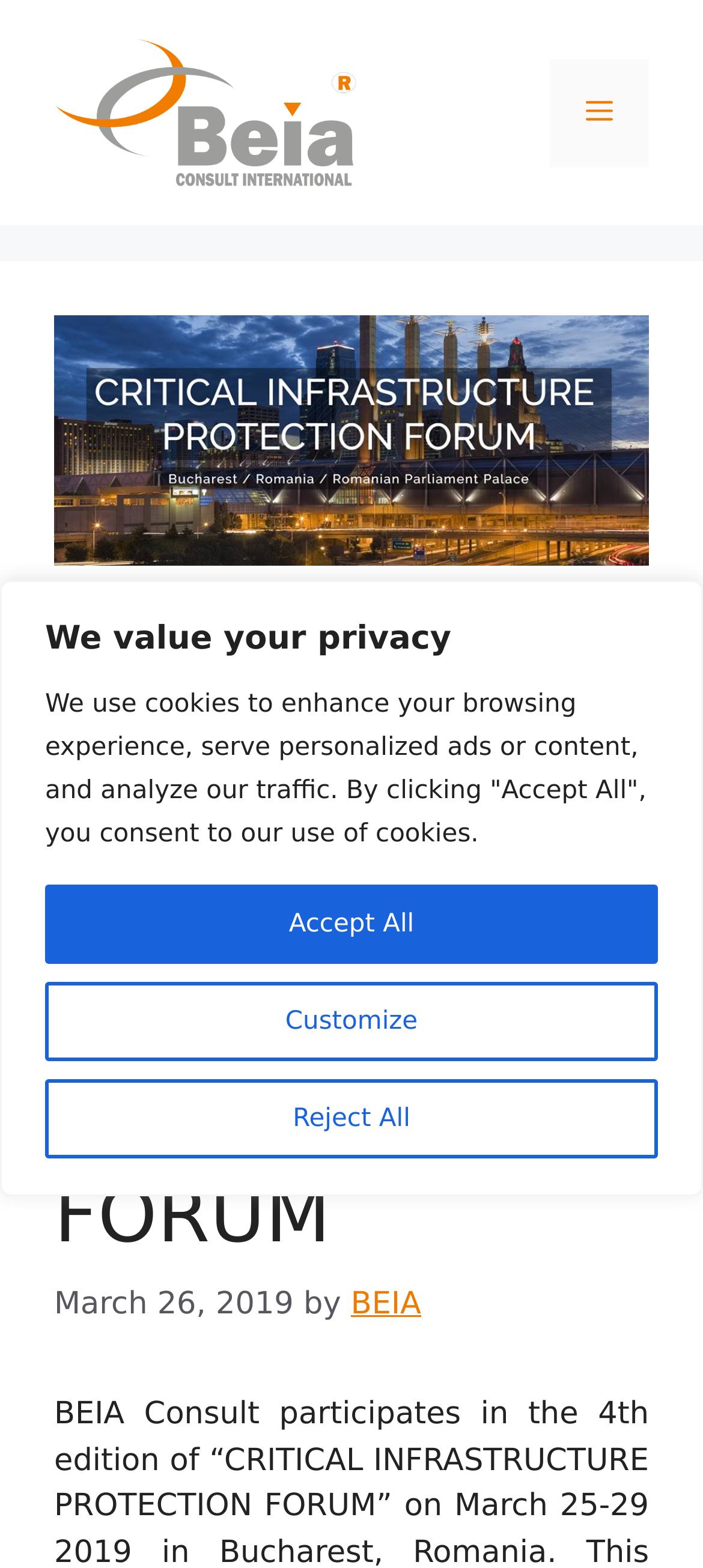What is the type of the top banner?
Please respond to the question with a detailed and informative answer.

I found the type of the top banner by looking at the banner element at the top of the page, which contains the text 'Site'.